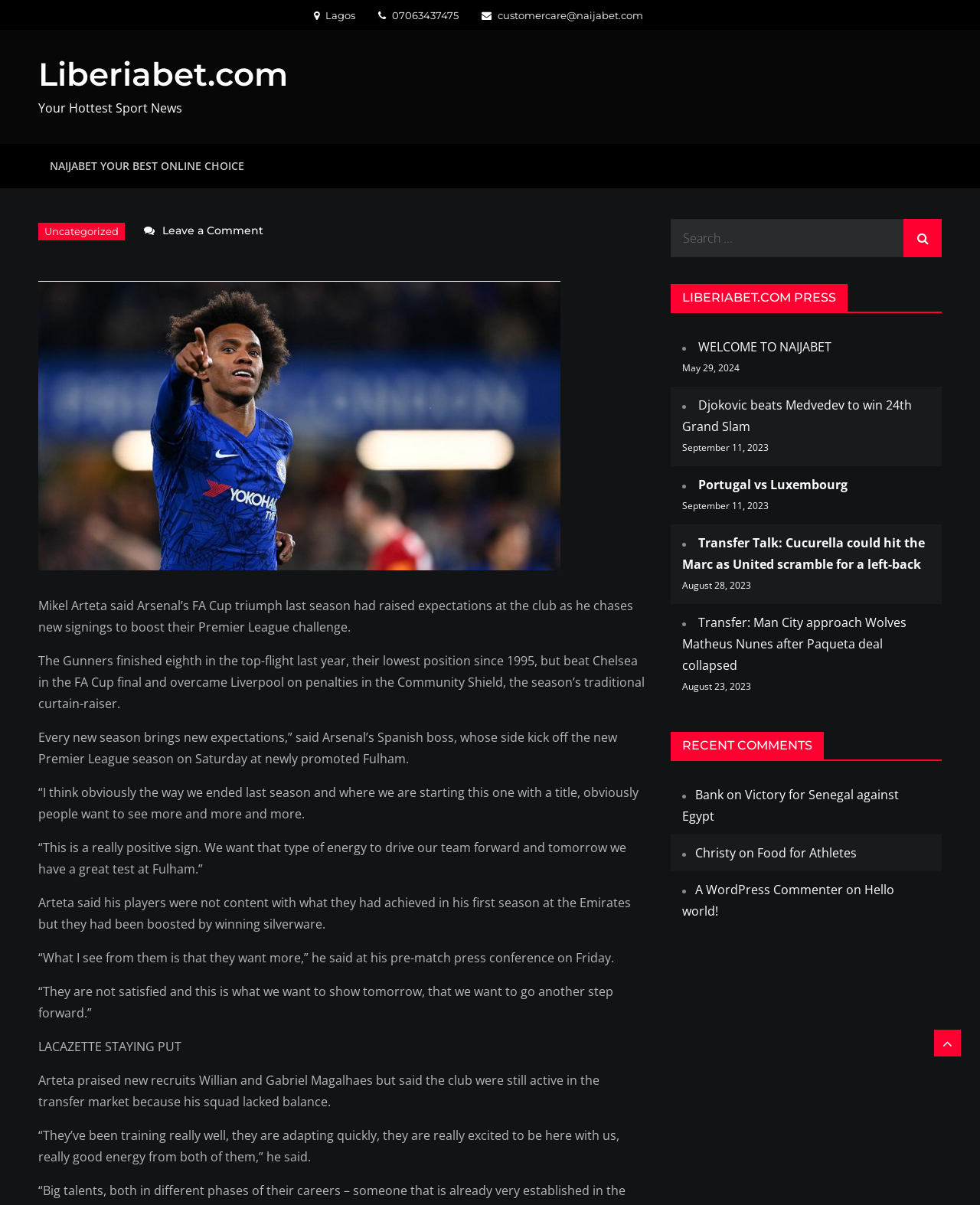Find the bounding box coordinates of the clickable area that will achieve the following instruction: "Visit the 'Liberiabet.com' website".

[0.039, 0.045, 0.294, 0.078]